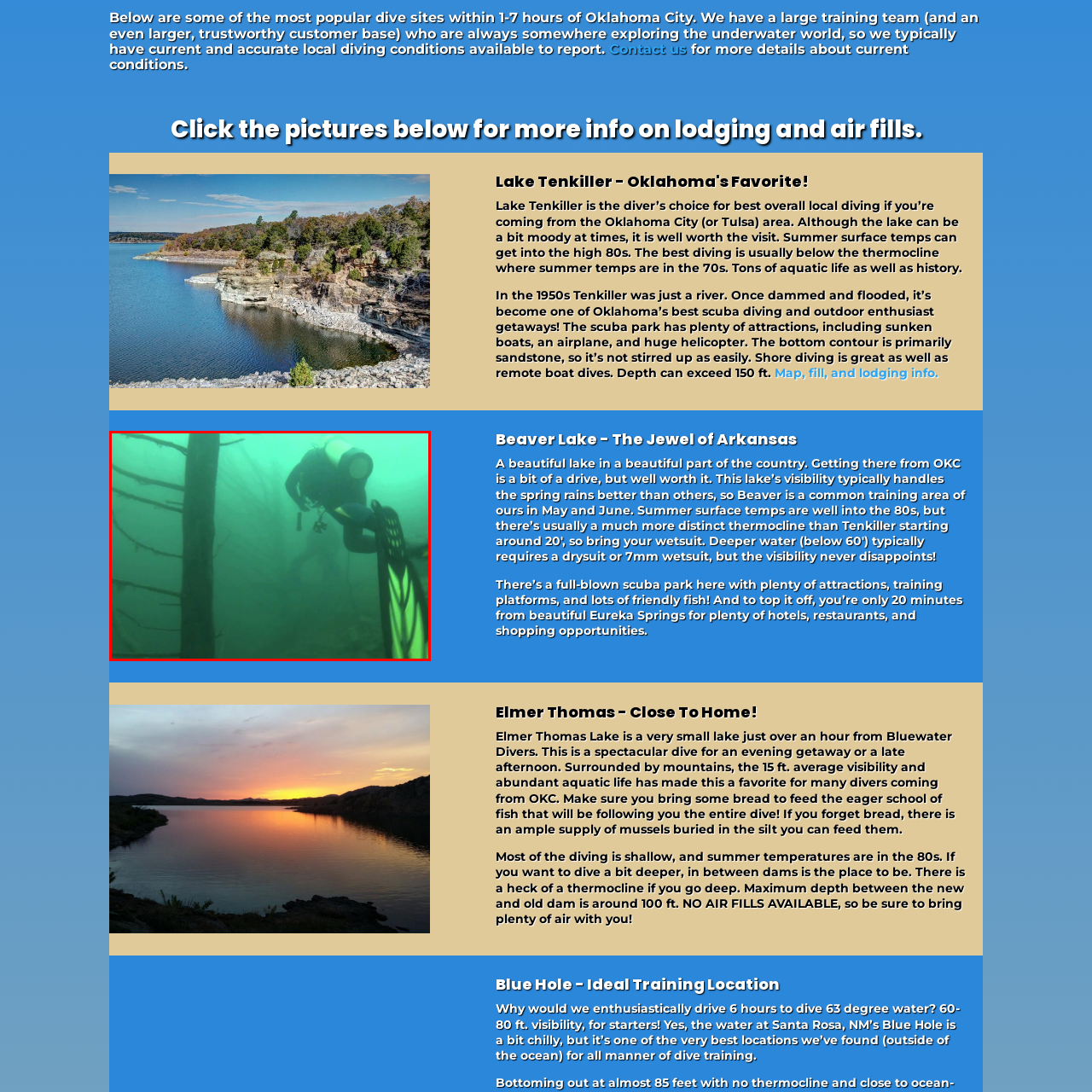Direct your attention to the part of the image marked by the red boundary and give a detailed response to the following question, drawing from the image: Where is Beaver Lake located?

Beaver Lake, a popular dive site, is located near Oklahoma City, as mentioned in the caption, which highlights the unique experiences awaiting divers in the waters of this region.